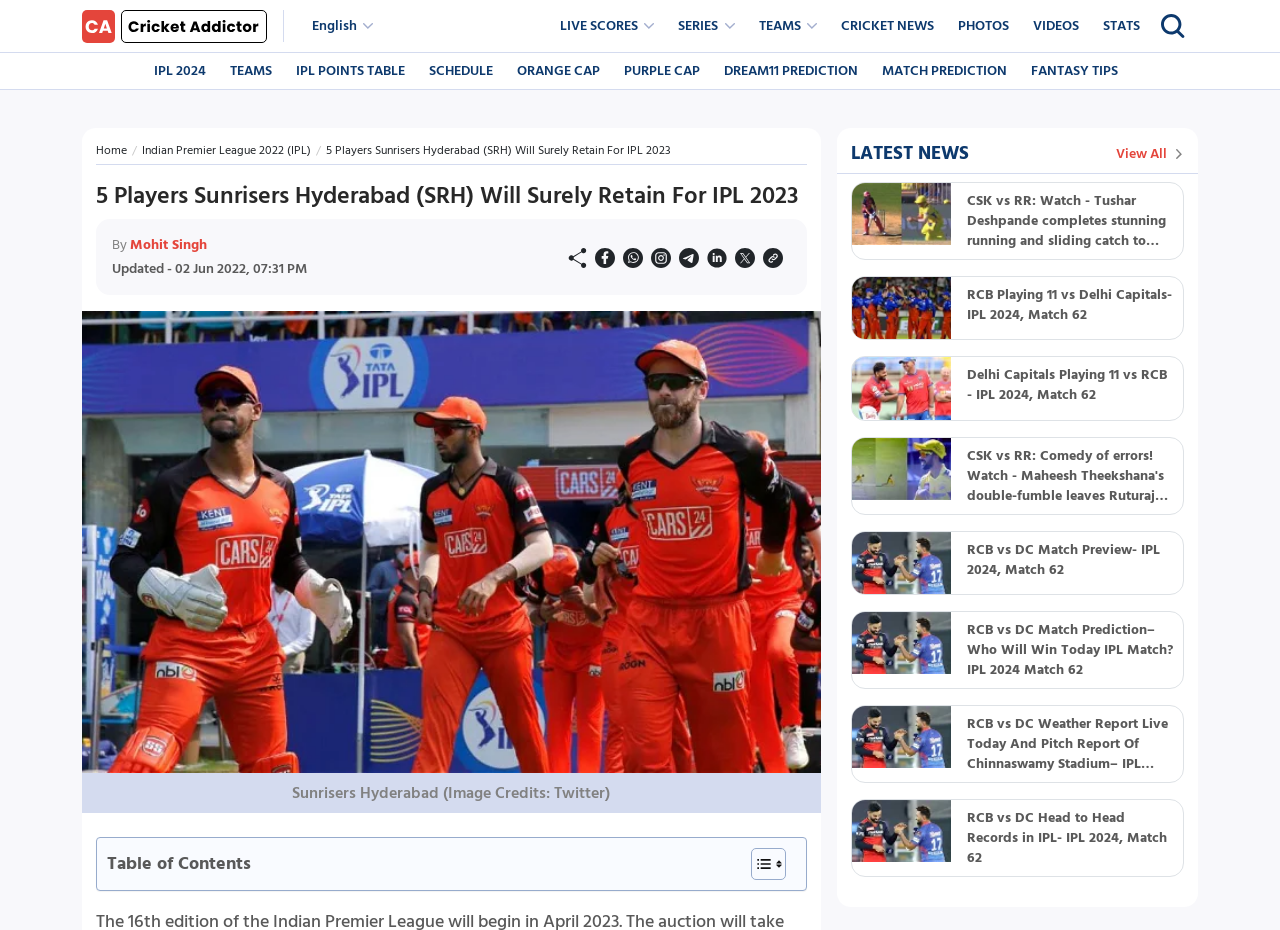Describe the webpage meticulously, covering all significant aspects.

This webpage is about cricket news, specifically focusing on the Indian Premier League (IPL). At the top, there is a logo and a navigation menu with buttons for "LIVE SCORES", "SERIES", "TEAMS", and more. Below the navigation menu, there is a section with links to various cricket-related topics, such as "CRICKET NEWS", "PHOTOS", "VIDEOS", and "STATS".

The main content of the page is an article titled "5 Players Sunrisers Hyderabad (SRH) Will Surely Retain For IPL 2023". The article has a heading, a byline, and a publication date. Below the article title, there are several images, likely of the players mentioned in the article.

To the right of the article, there is a section with a heading "LATEST NEWS" and several article summaries with images and links to read more. Each summary has a heading and a brief description of the article.

At the bottom of the page, there is a table of contents with links to different sections of the article. There are also several images scattered throughout the page, likely related to cricket or the IPL.

Overall, the webpage appears to be a news article about cricket, with a focus on the IPL and the Sunrisers Hyderabad team.